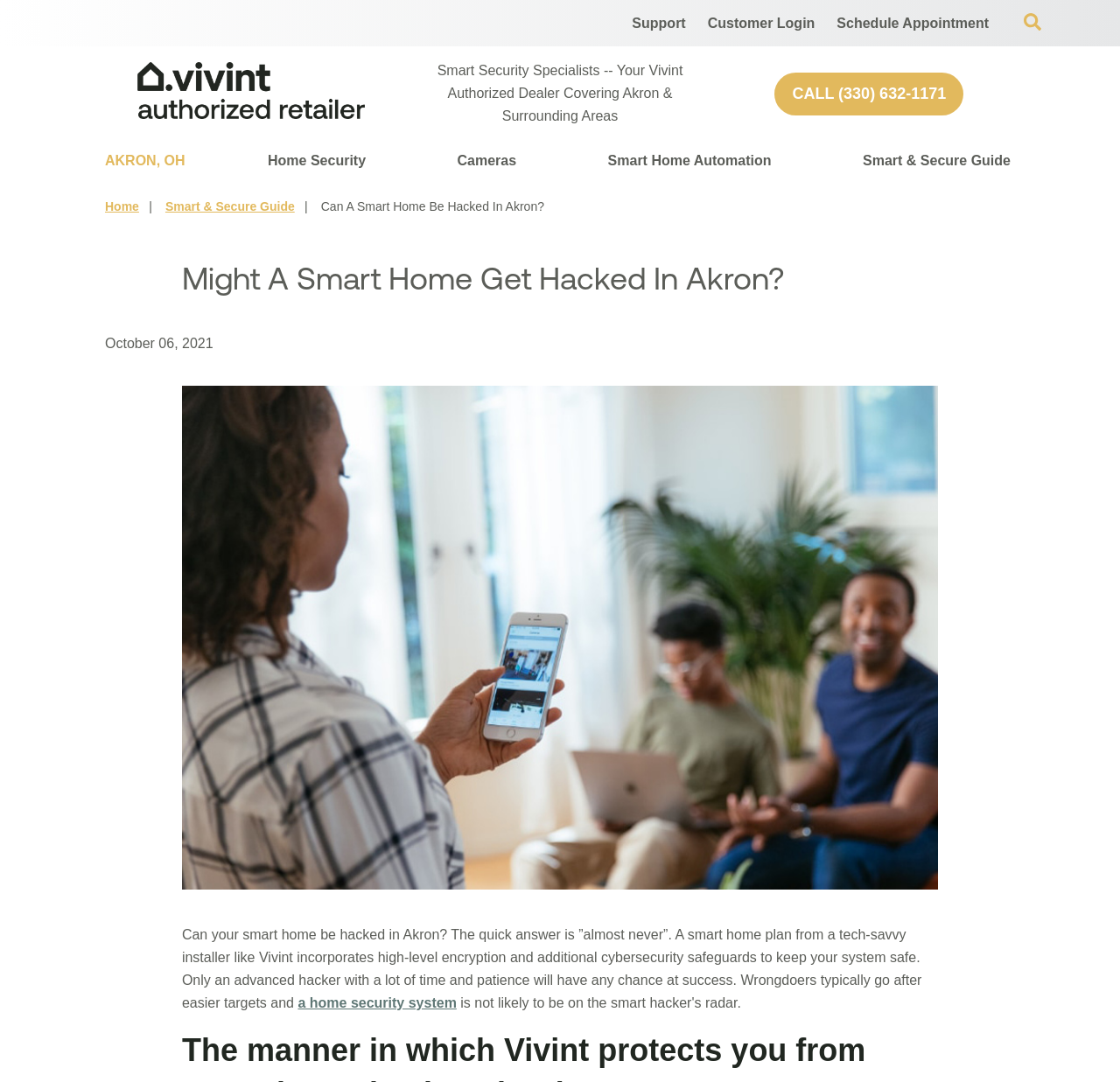Find the bounding box coordinates of the area that needs to be clicked in order to achieve the following instruction: "Click Support". The coordinates should be specified as four float numbers between 0 and 1, i.e., [left, top, right, bottom].

[0.557, 0.004, 0.62, 0.039]